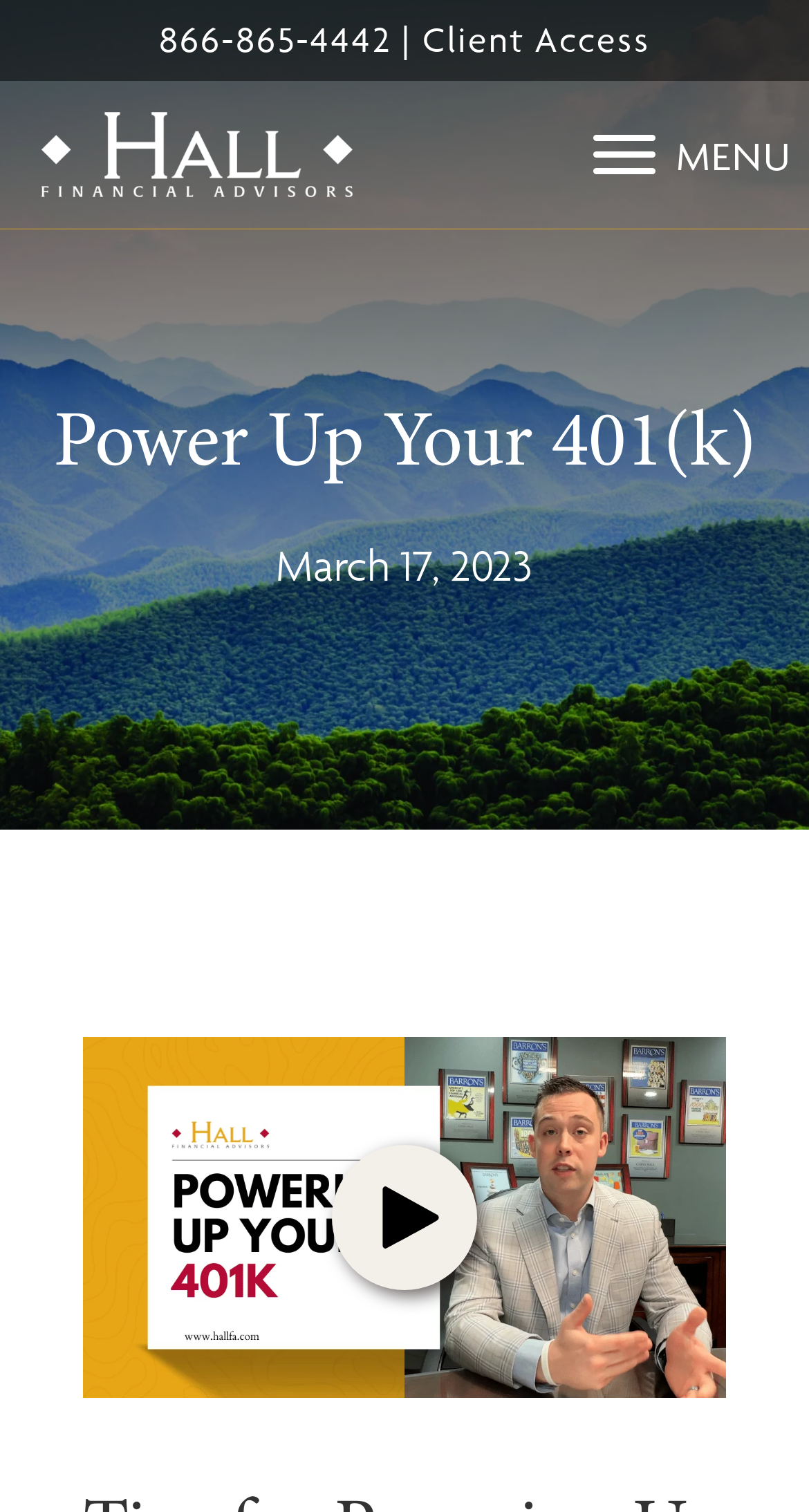Provide a one-word or short-phrase response to the question:
What is the logo of the company on the webpage?

Hall Financial Advisors - White Logo